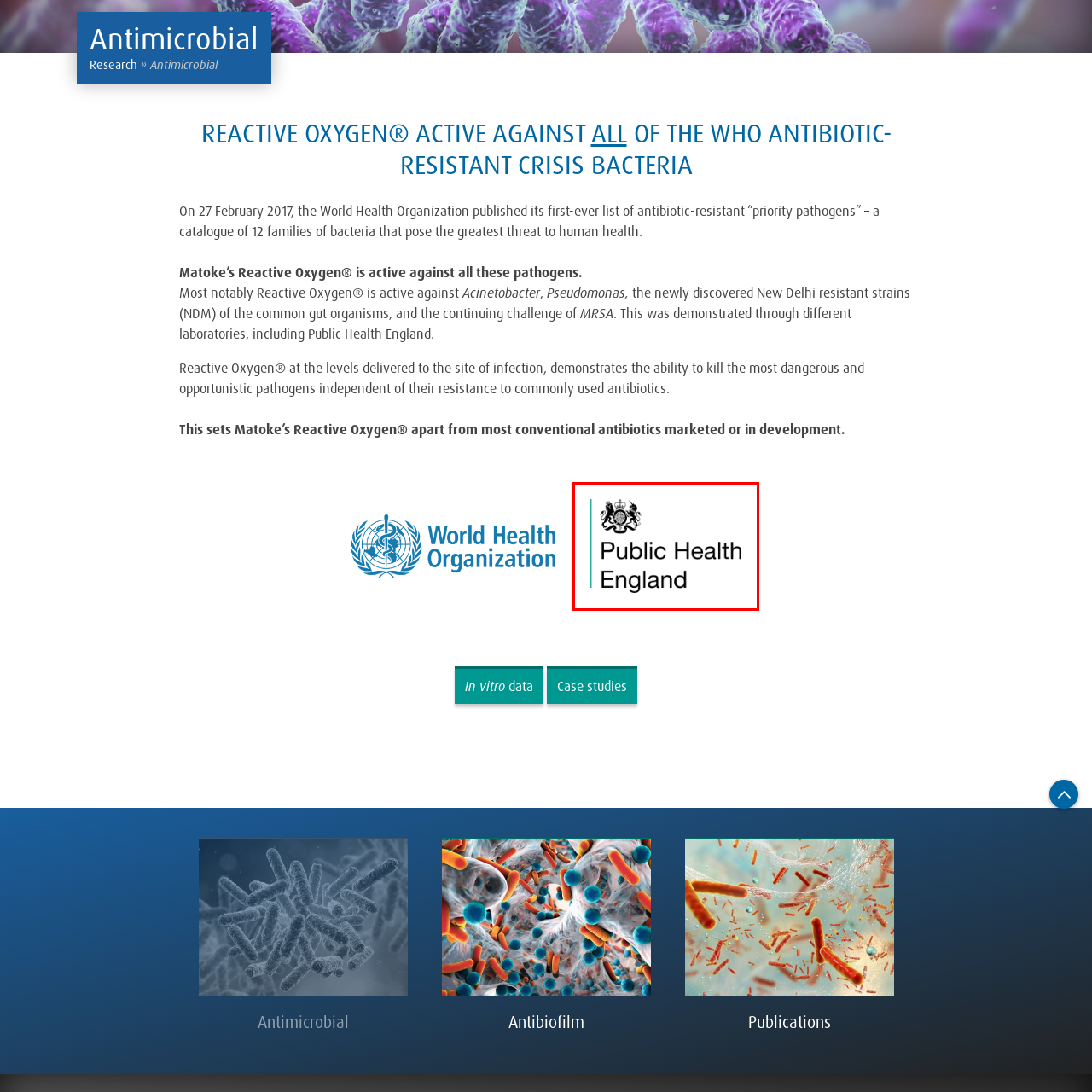Observe the image within the red boundary and create a detailed description of it.

The image features the logo of Public Health England, an executive agency of the UK government focused on protecting and improving the nation’s health. This logo typically includes the emblem of a crown above a shield, symbolizing authority and public health governance. The design is accompanied by the words "Public Health England," indicating its mission to provide evidence-based guidance and data, particularly in the realm of health threats, including antibiotic resistance. This context highlights the role of the organization in addressing public health issues and supporting initiatives such as those related to antimicrobial resistance.